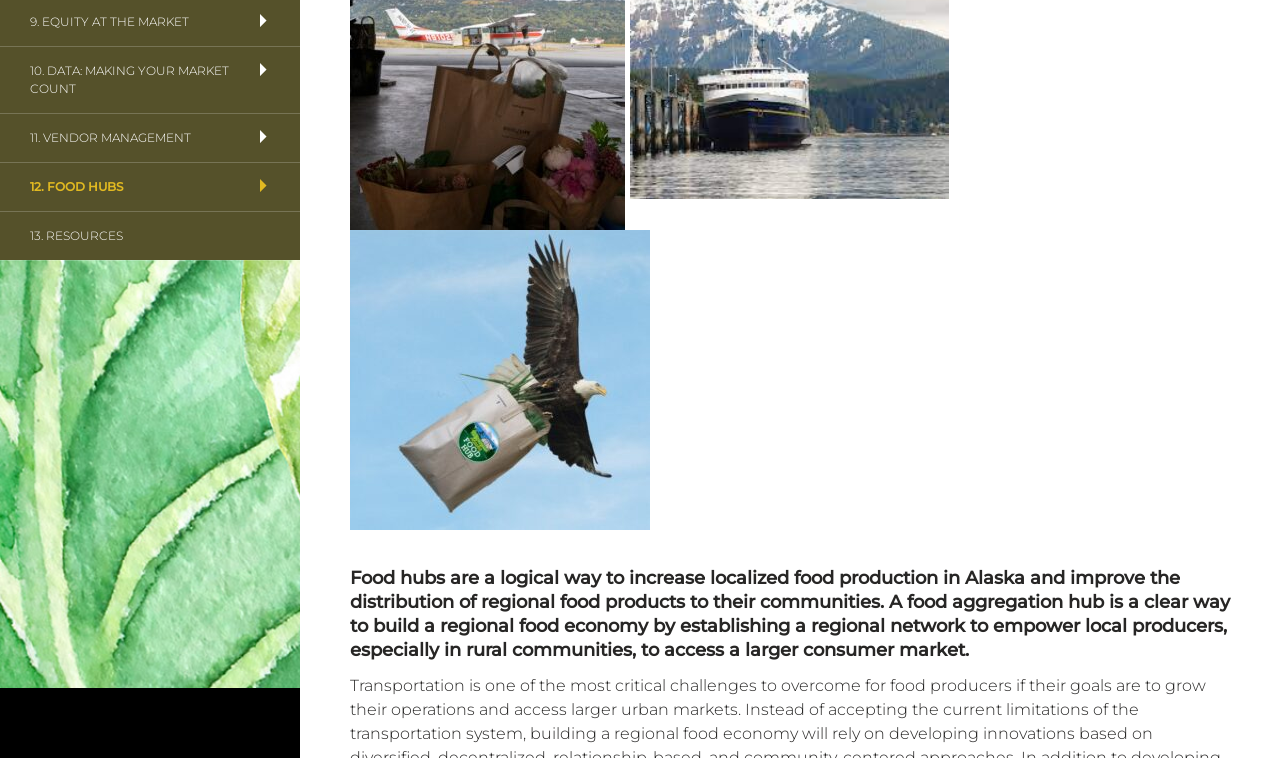Given the description 13. Resources, predict the bounding box coordinates of the UI element. Ensure the coordinates are in the format (top-left x, top-left y, bottom-right x, bottom-right y) and all values are between 0 and 1.

[0.0, 0.28, 0.234, 0.343]